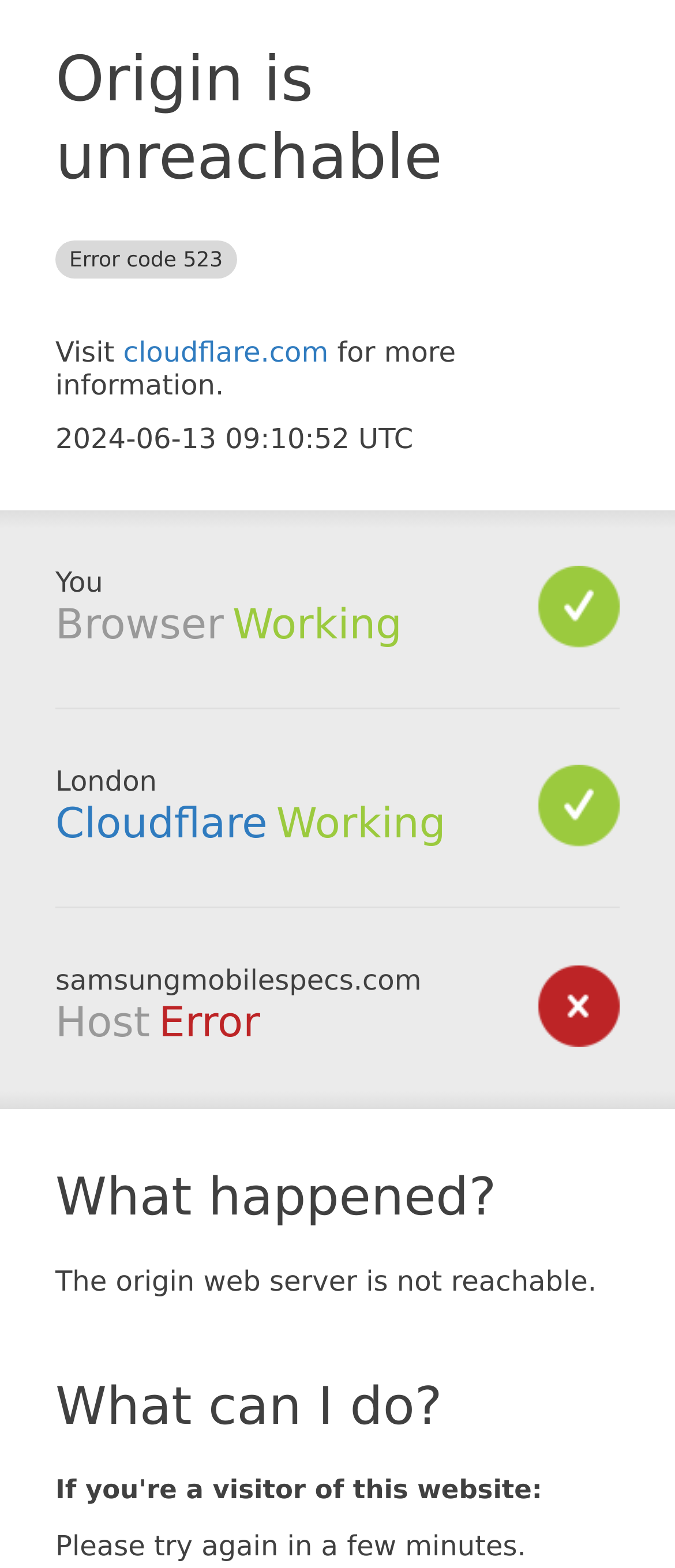Produce an extensive caption that describes everything on the webpage.

The webpage appears to be an error page, displaying an "Origin is unreachable" error message. At the top, there is a heading with the error code 523. Below this heading, there is a link to "cloudflare.com" with a brief description. The current date and time, "2024-06-13 09:10:52 UTC", is displayed on the same line.

On the left side of the page, there are several headings, including "Browser", "Cloudflare", "Host", "What happened?", and "What can I do?". These headings are arranged vertically, with the "Browser" heading located above the "Cloudflare" heading, and so on.

Under the "Browser" heading, the text "Working" is displayed. The "Cloudflare" section contains a link to "Cloudflare" and the text "Working" again. The "Host" section displays the text "Error". 

The "What happened?" section explains that "The origin web server is not reachable." Below this, the "What can I do?" section provides guidance, with a heading "If you're a visitor of this website:" and a suggestion to "Please try again in a few minutes."